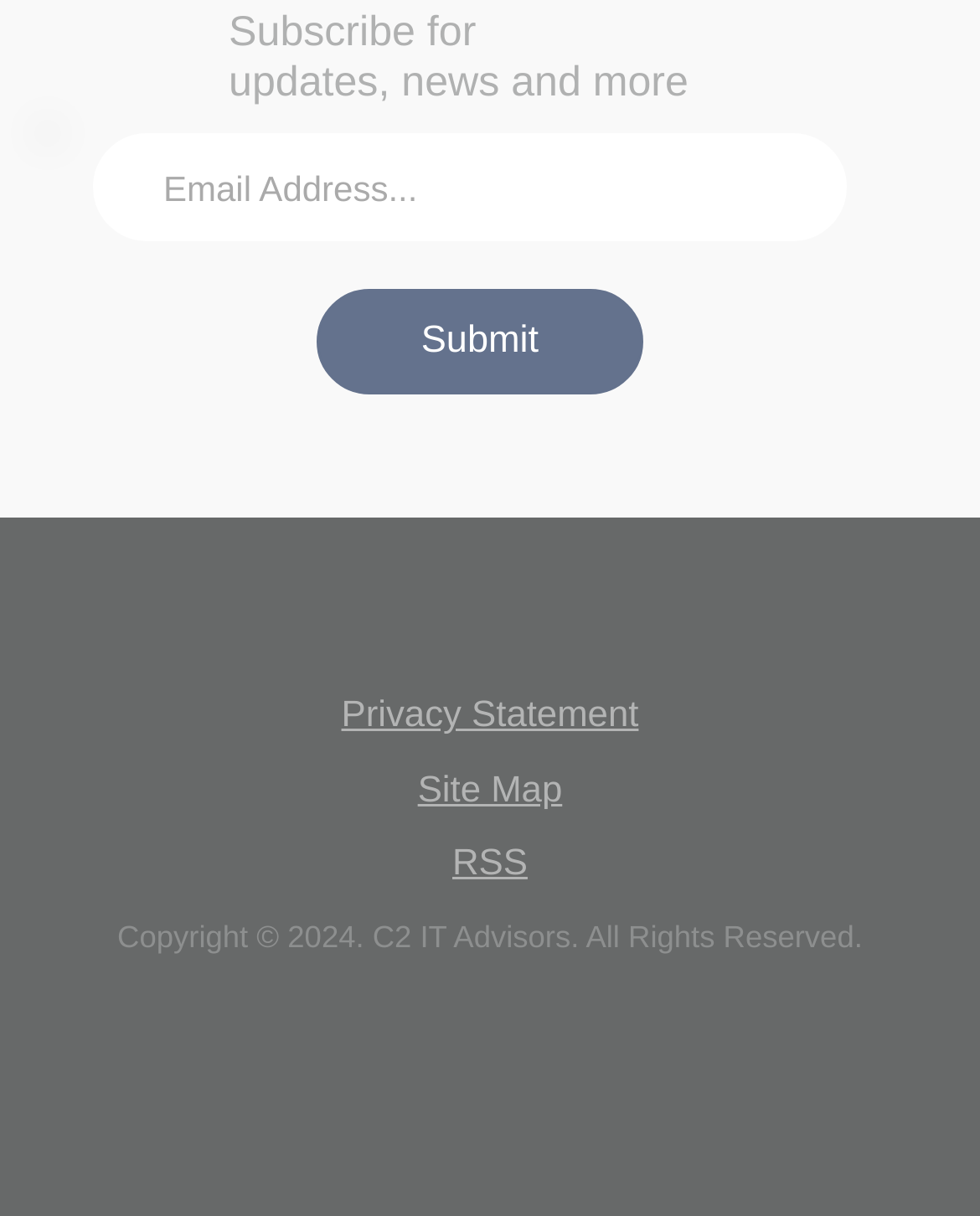What is the function of the button?
Based on the screenshot, respond with a single word or phrase.

Submit